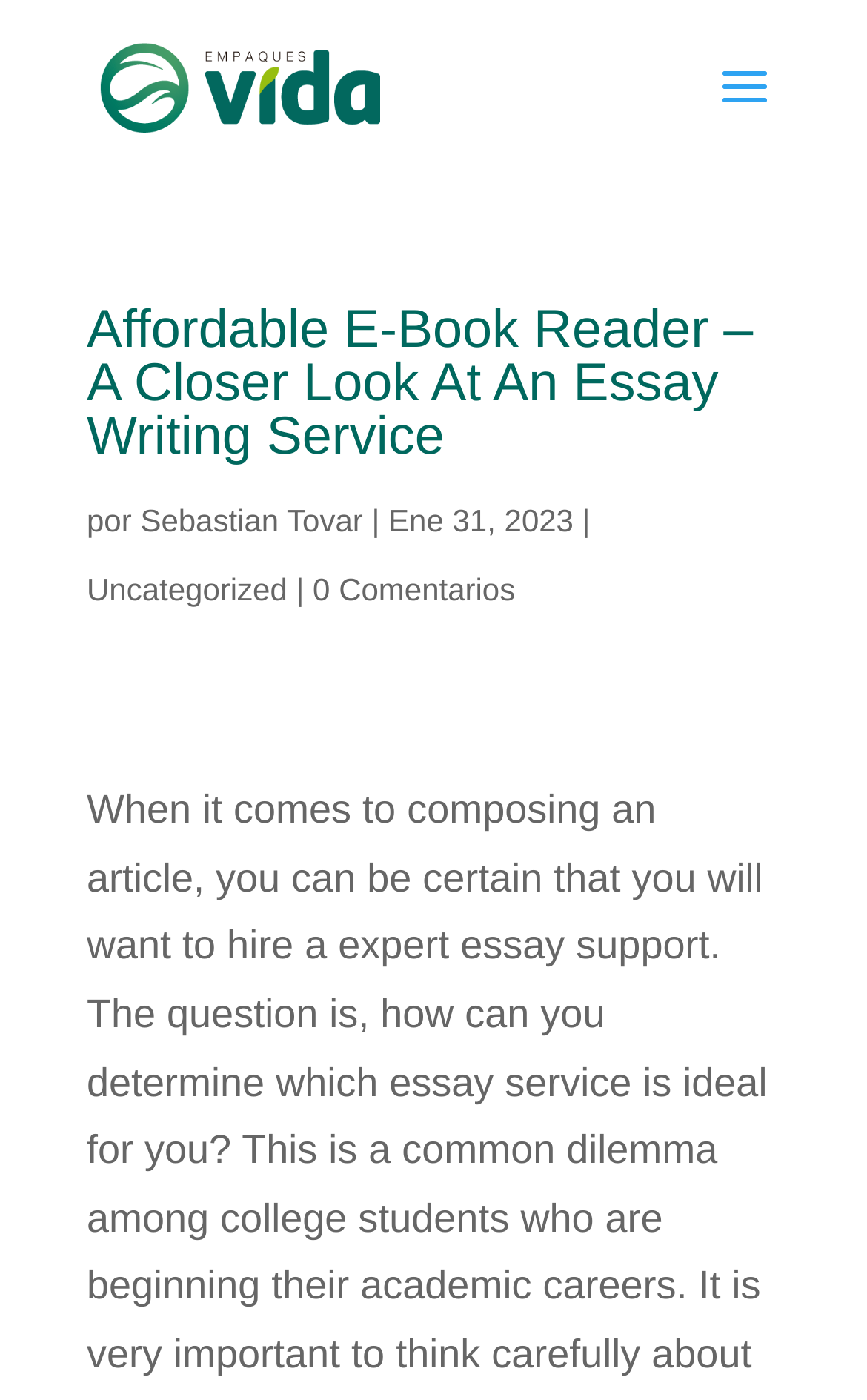Determine the bounding box of the UI element mentioned here: "alt="Empaques Vida SAS"". The coordinates must be in the format [left, top, right, bottom] with values ranging from 0 to 1.

[0.113, 0.046, 0.442, 0.077]